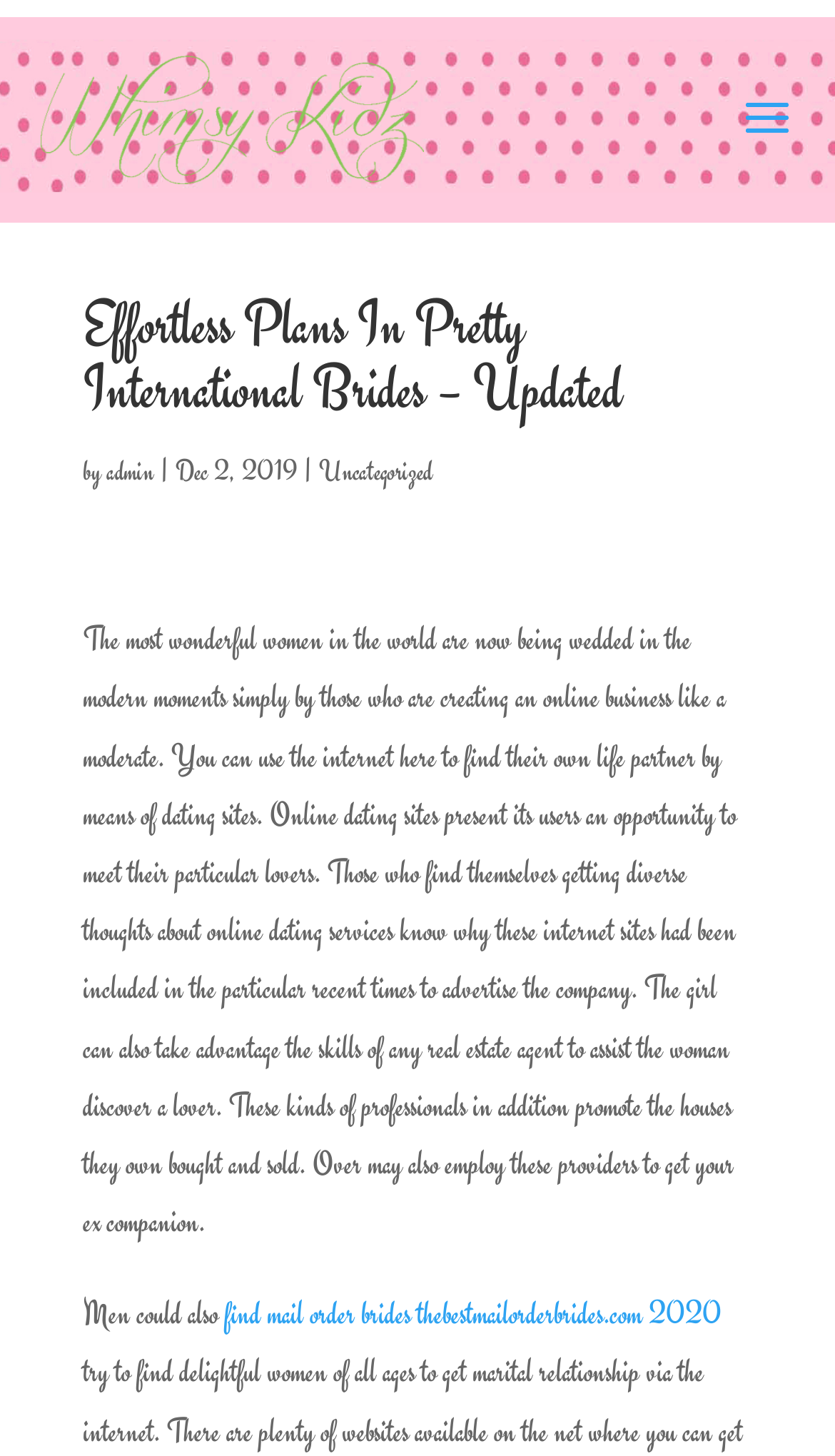Locate the primary headline on the webpage and provide its text.

Effortless Plans In Pretty International Brides – Updated